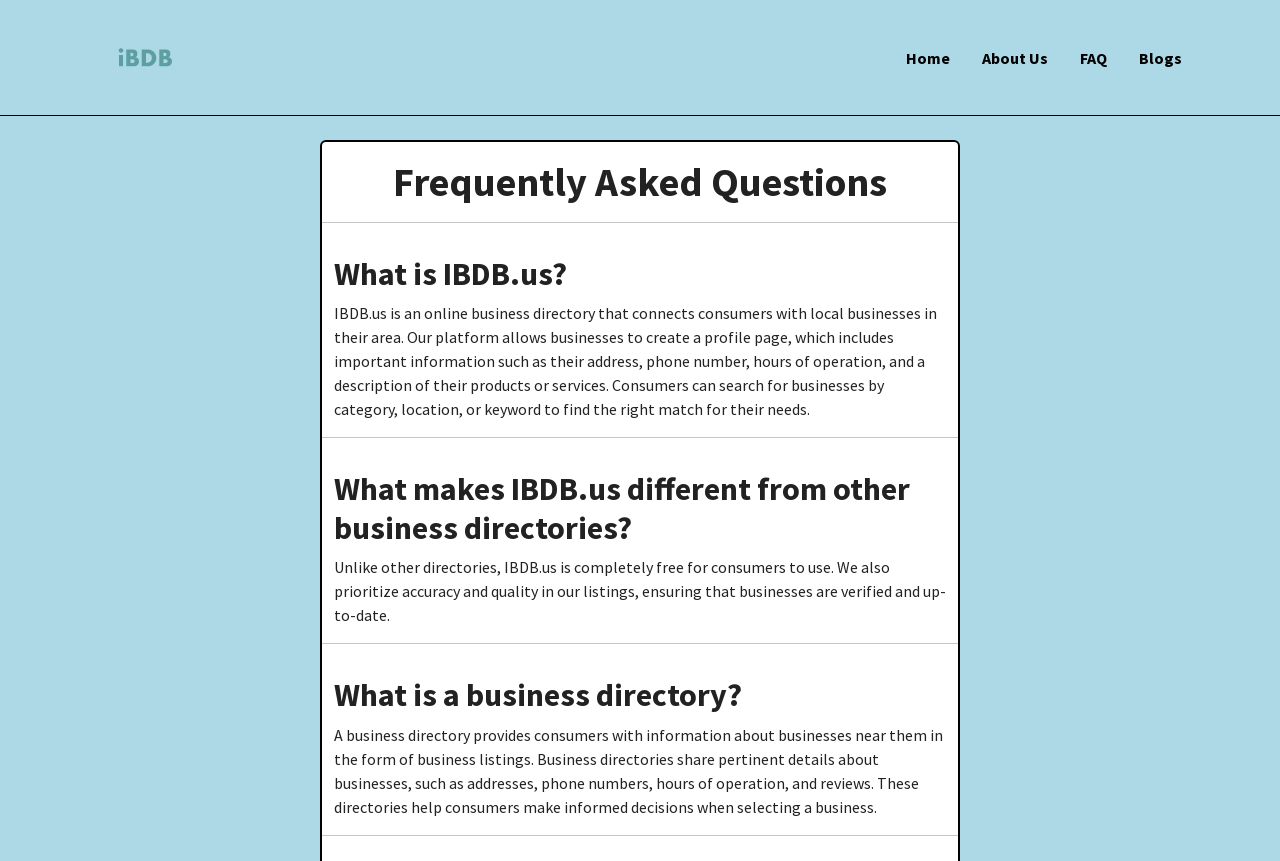Locate the heading on the webpage and return its text.

Frequently Asked Questions